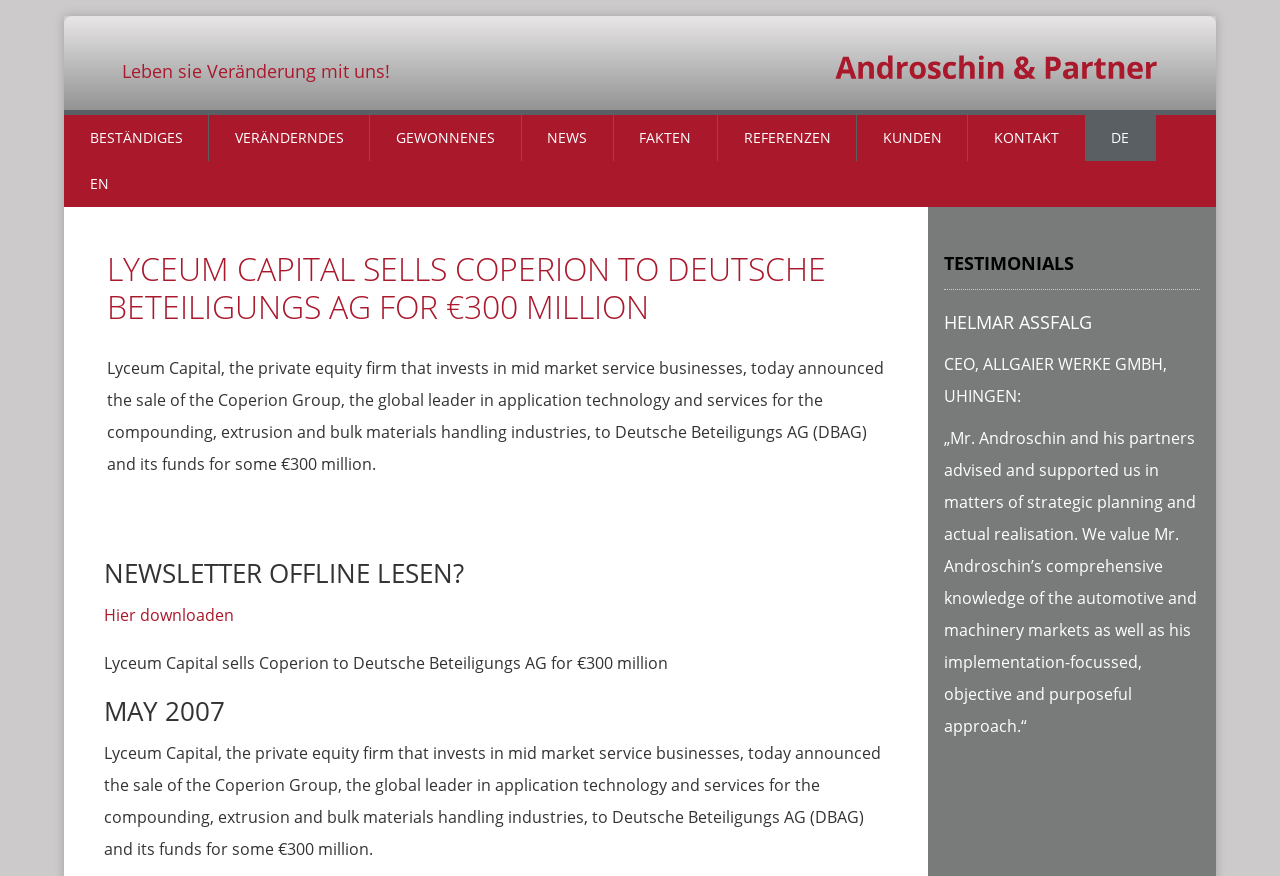Determine the bounding box coordinates of the clickable region to carry out the instruction: "Click on the 'NEWS' link".

[0.407, 0.131, 0.479, 0.184]